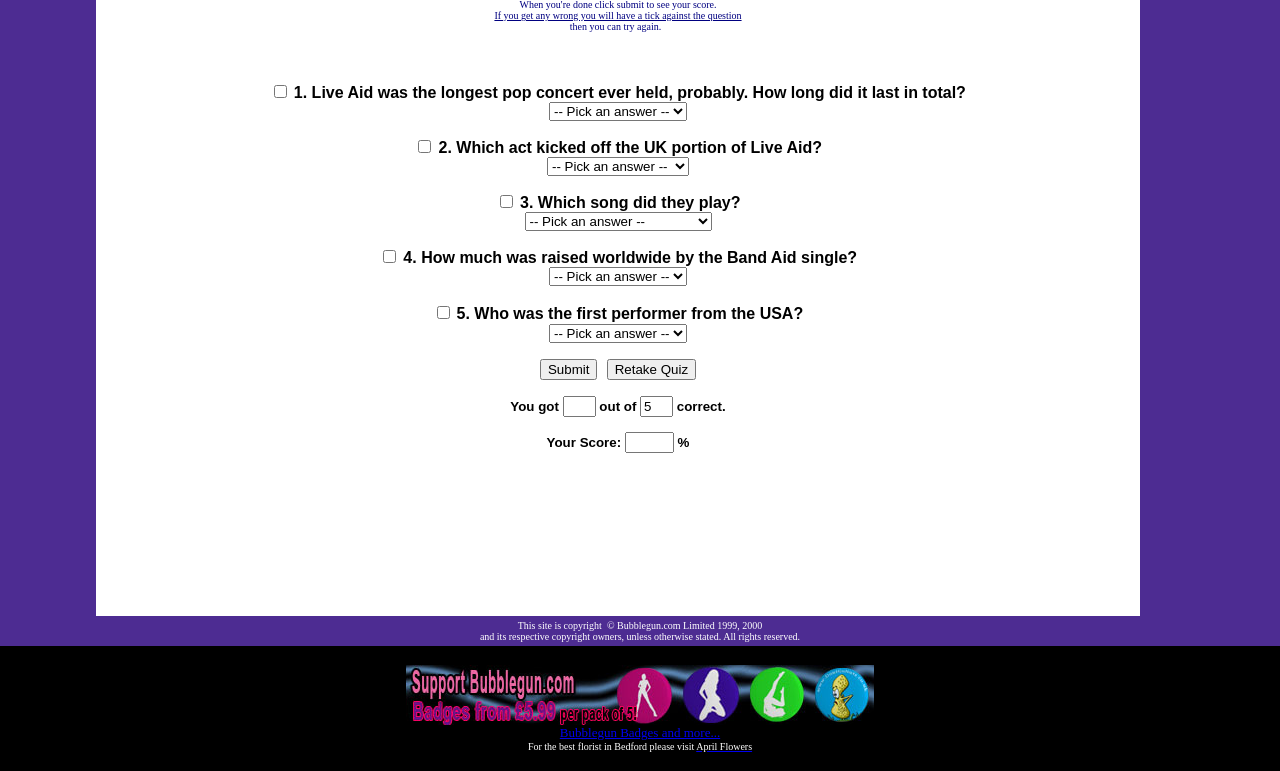Based on the element description, predict the bounding box coordinates (top-left x, top-left y, bottom-right x, bottom-right y) for the UI element in the screenshot: Bubblegun Badges and more...

[0.437, 0.94, 0.563, 0.96]